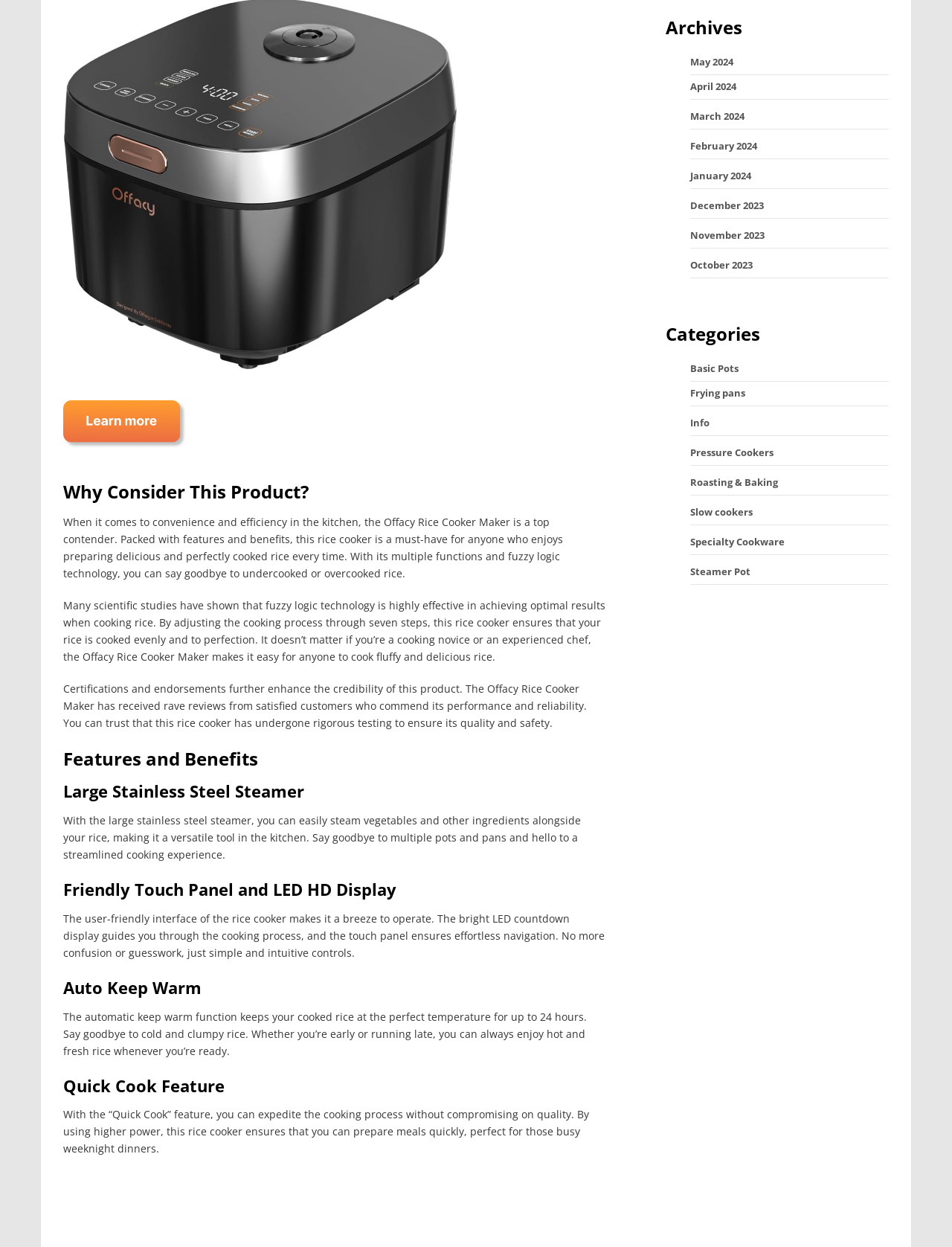Provide the bounding box coordinates of the HTML element this sentence describes: "Roasting & Baking". The bounding box coordinates consist of four float numbers between 0 and 1, i.e., [left, top, right, bottom].

[0.725, 0.381, 0.817, 0.392]